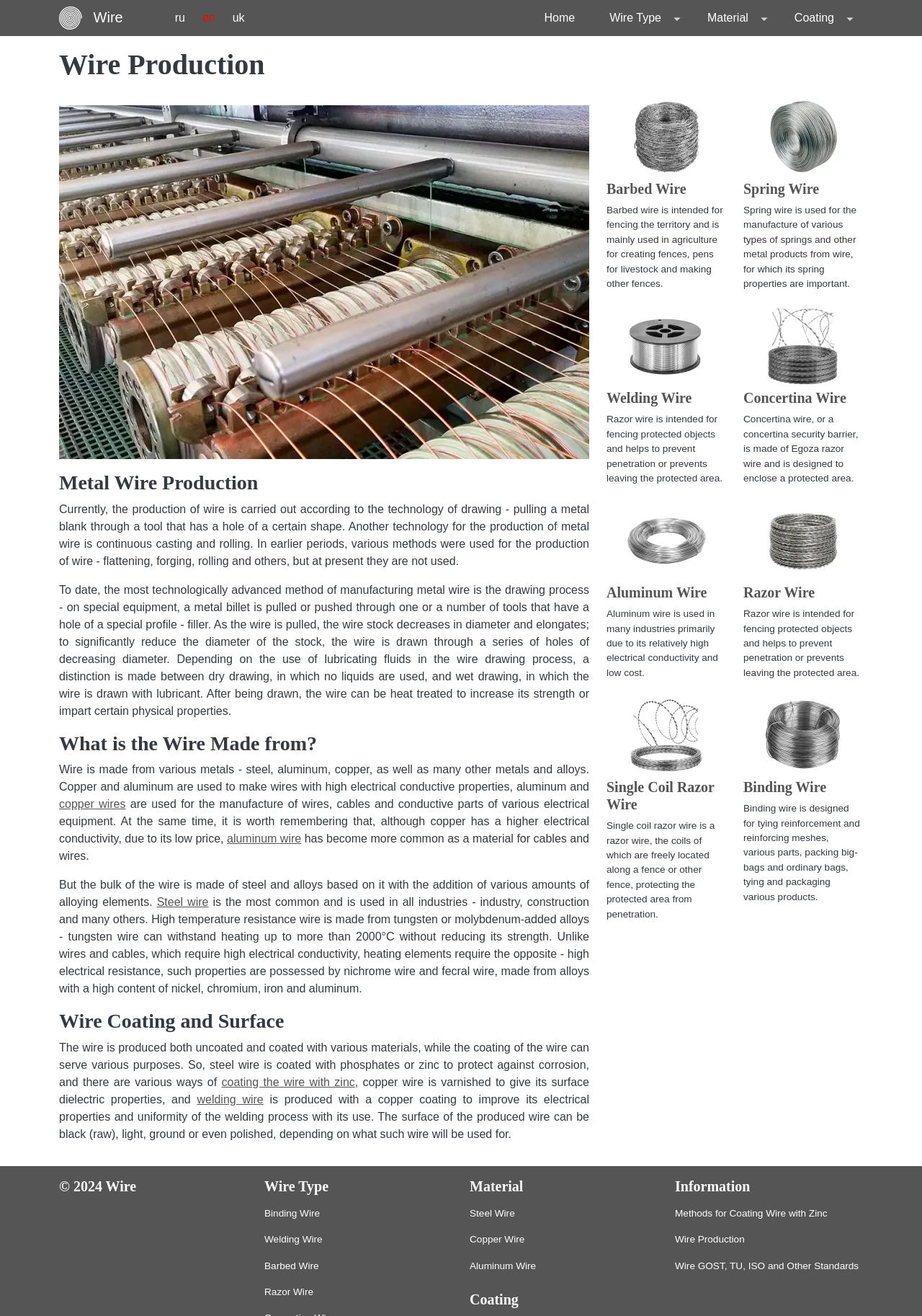Specify the bounding box coordinates of the area to click in order to execute this command: 'Learn about 'What is the Wire Made from?''. The coordinates should consist of four float numbers ranging from 0 to 1, and should be formatted as [left, top, right, bottom].

[0.064, 0.556, 0.639, 0.574]